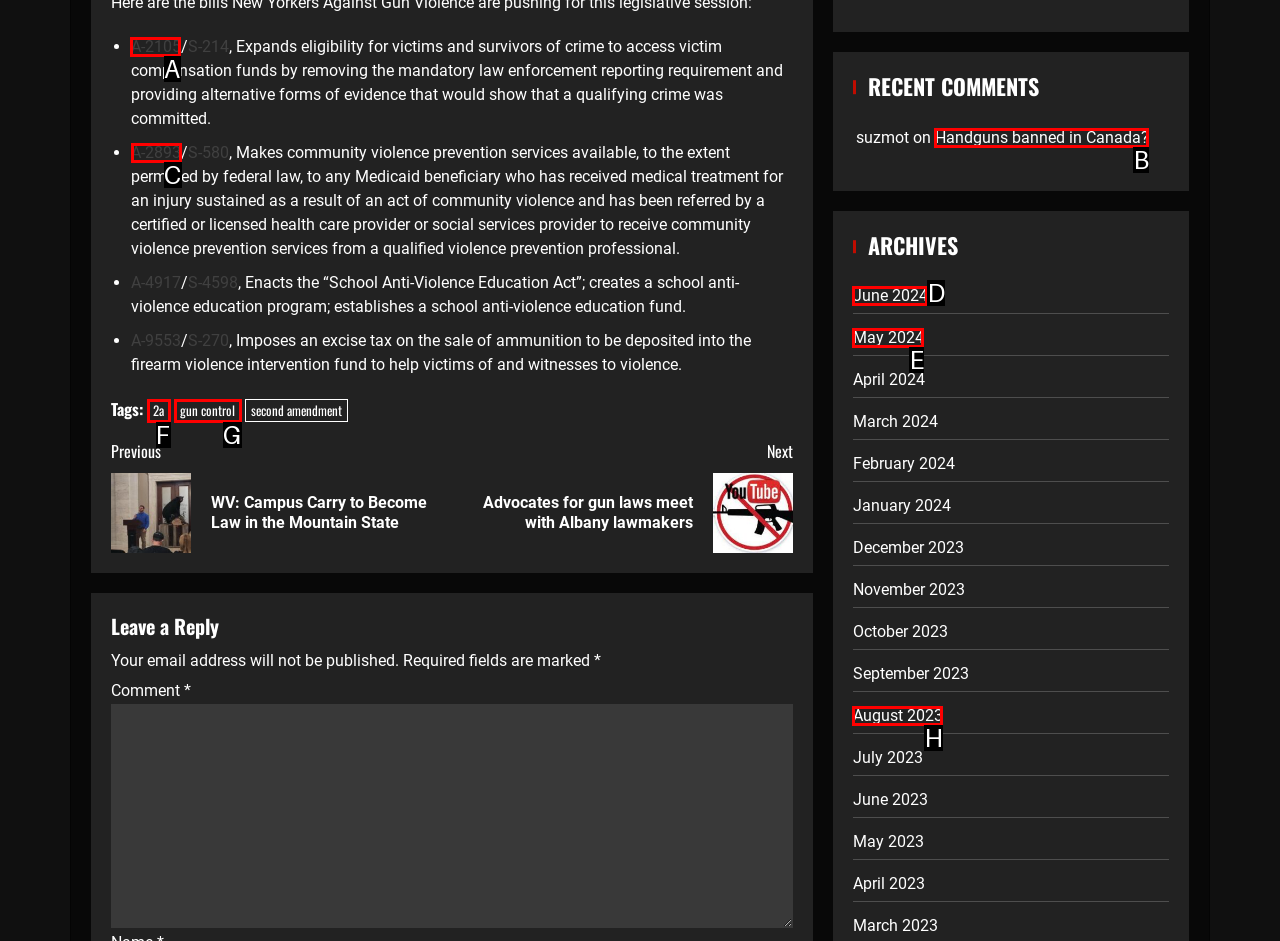Select the letter of the UI element you need to click to complete this task: Click on 'A-2105'.

A